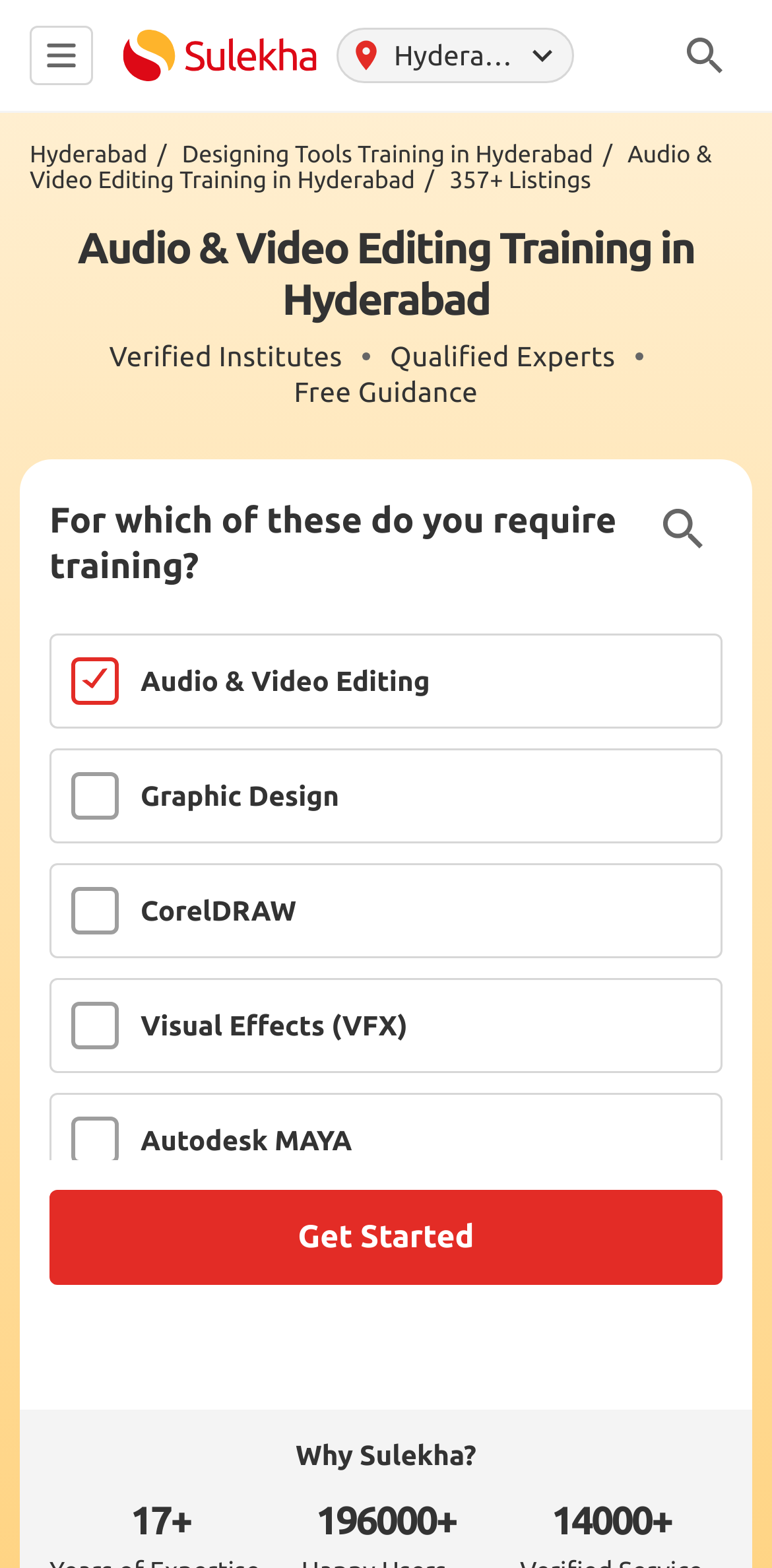Using a single word or phrase, answer the following question: 
What is the button below the checkboxes used for?

To get started